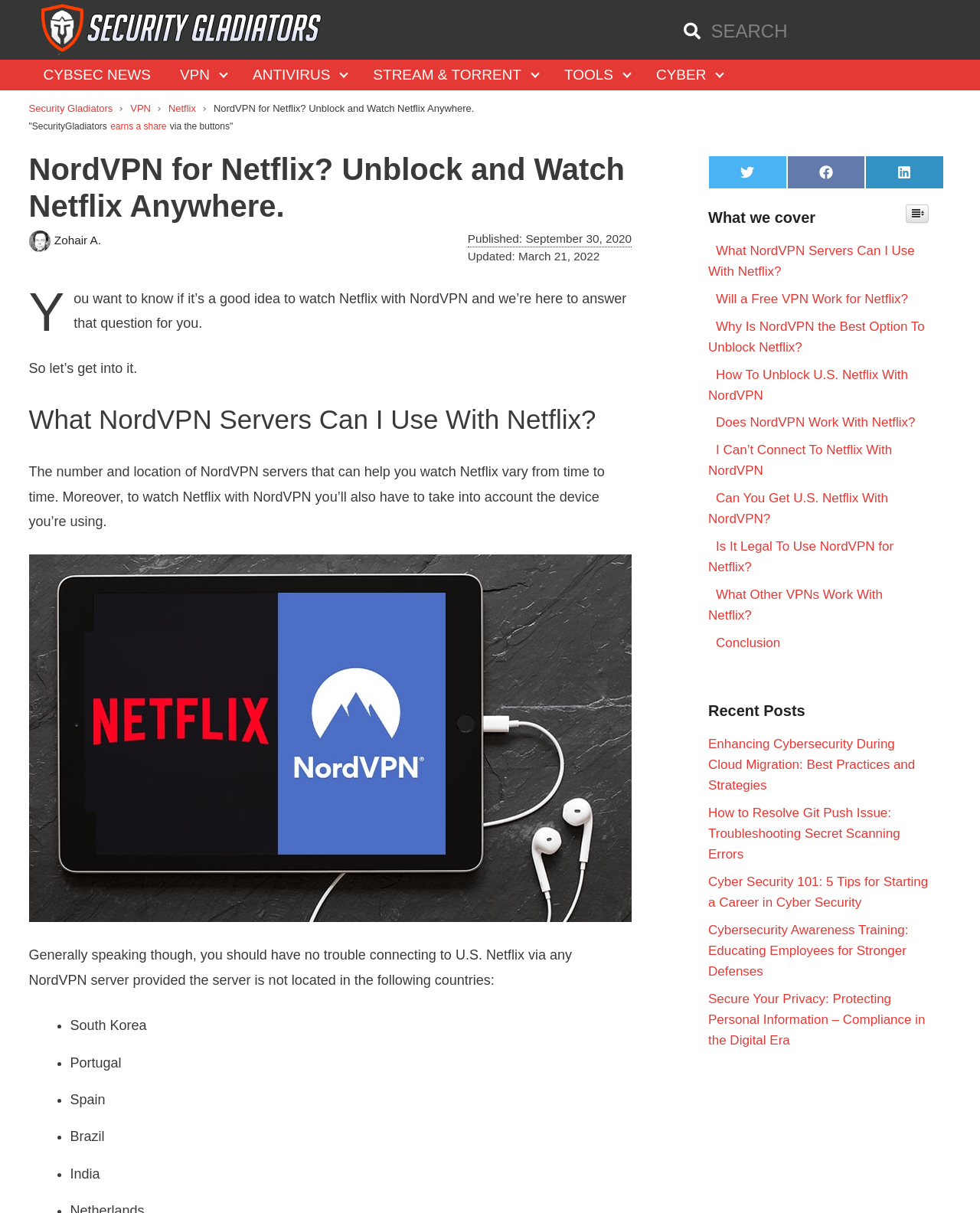What is the website's main topic?
Please answer using one word or phrase, based on the screenshot.

NordVPN and Netflix